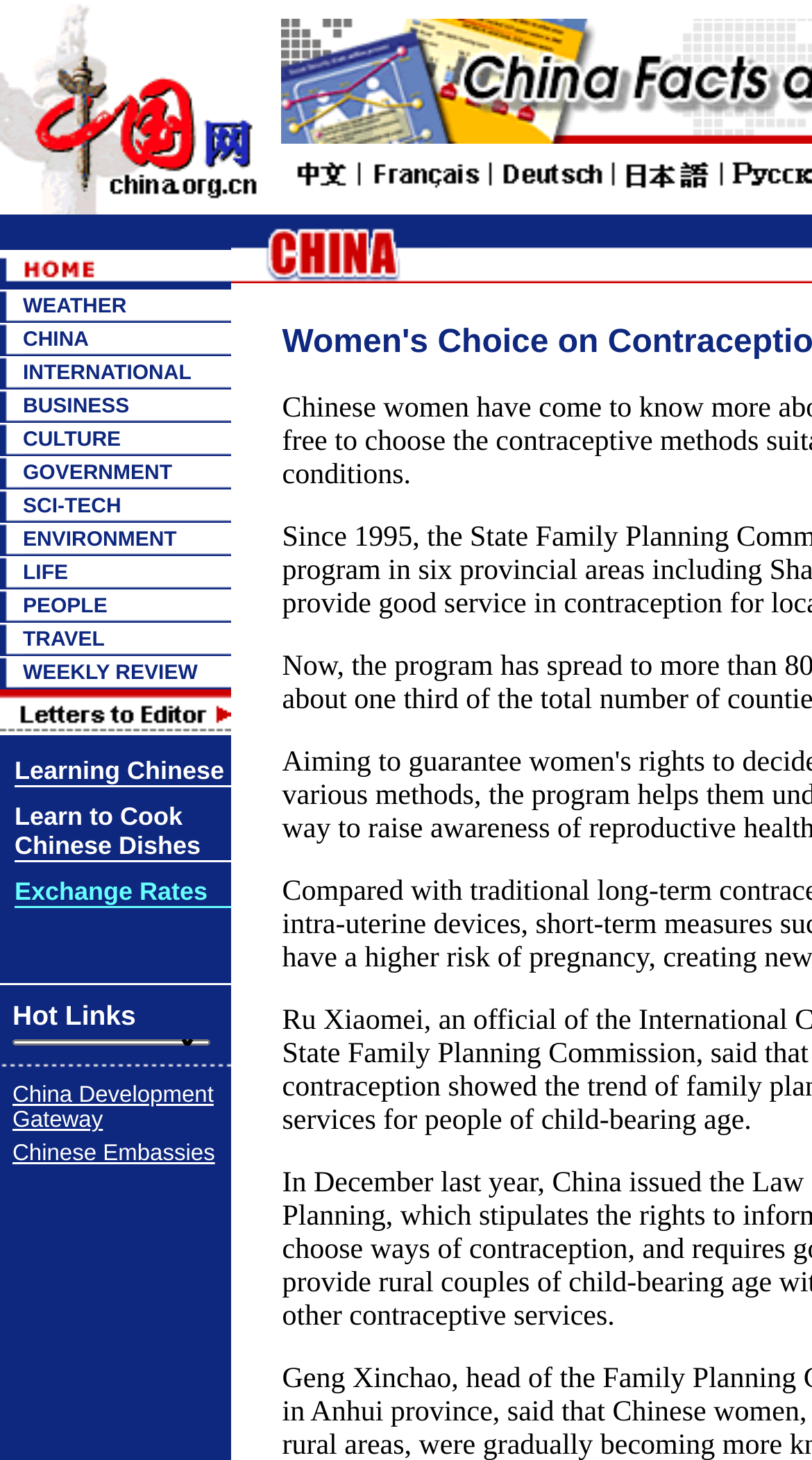Could you locate the bounding box coordinates for the section that should be clicked to accomplish this task: "Click on BUSINESS".

[0.028, 0.267, 0.159, 0.286]